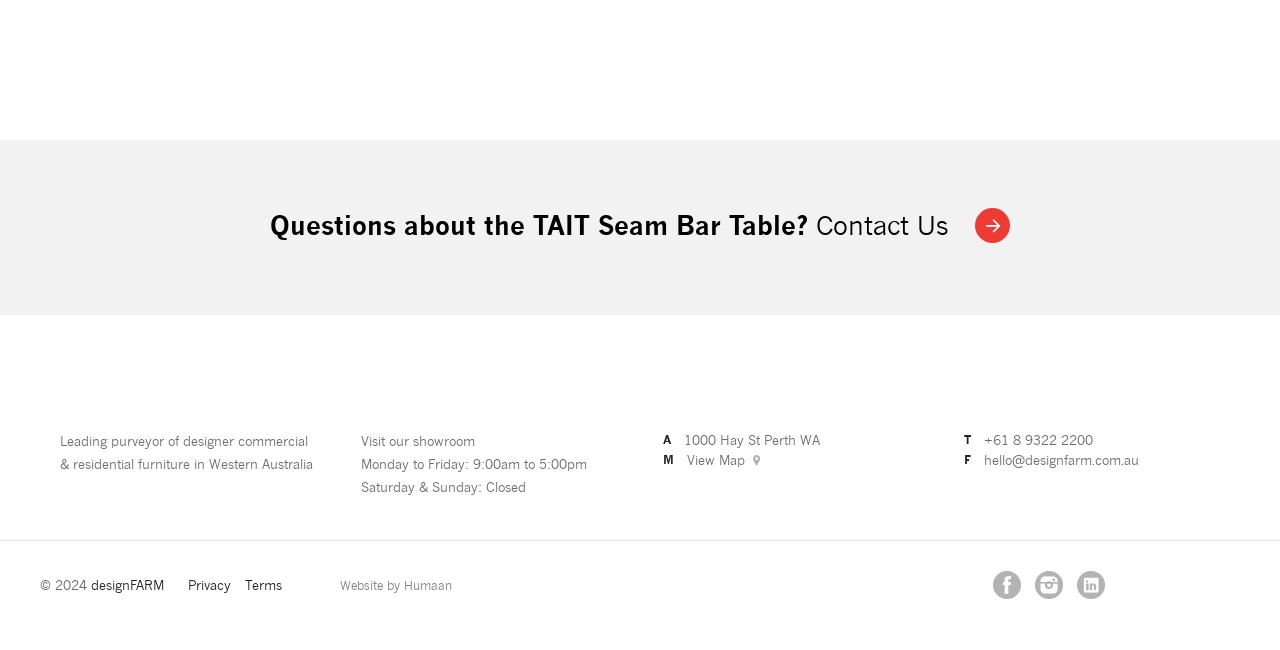Extract the bounding box for the UI element that matches this description: "Humaan".

[0.316, 0.889, 0.353, 0.912]